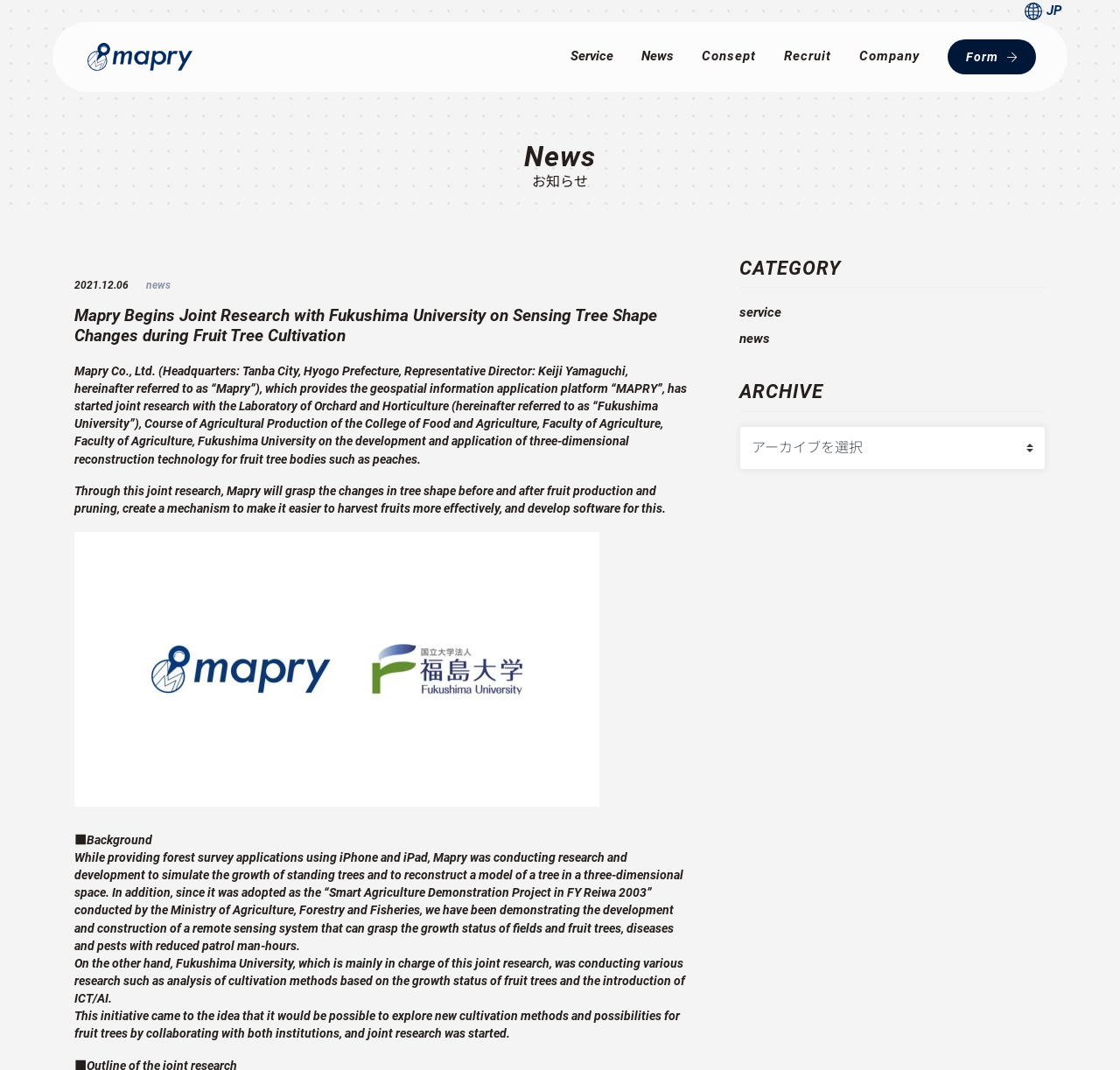Determine the bounding box coordinates of the clickable area required to perform the following instruction: "Click the 'JP' link". The coordinates should be represented as four float numbers between 0 and 1: [left, top, right, bottom].

[0.915, 0.0, 0.947, 0.021]